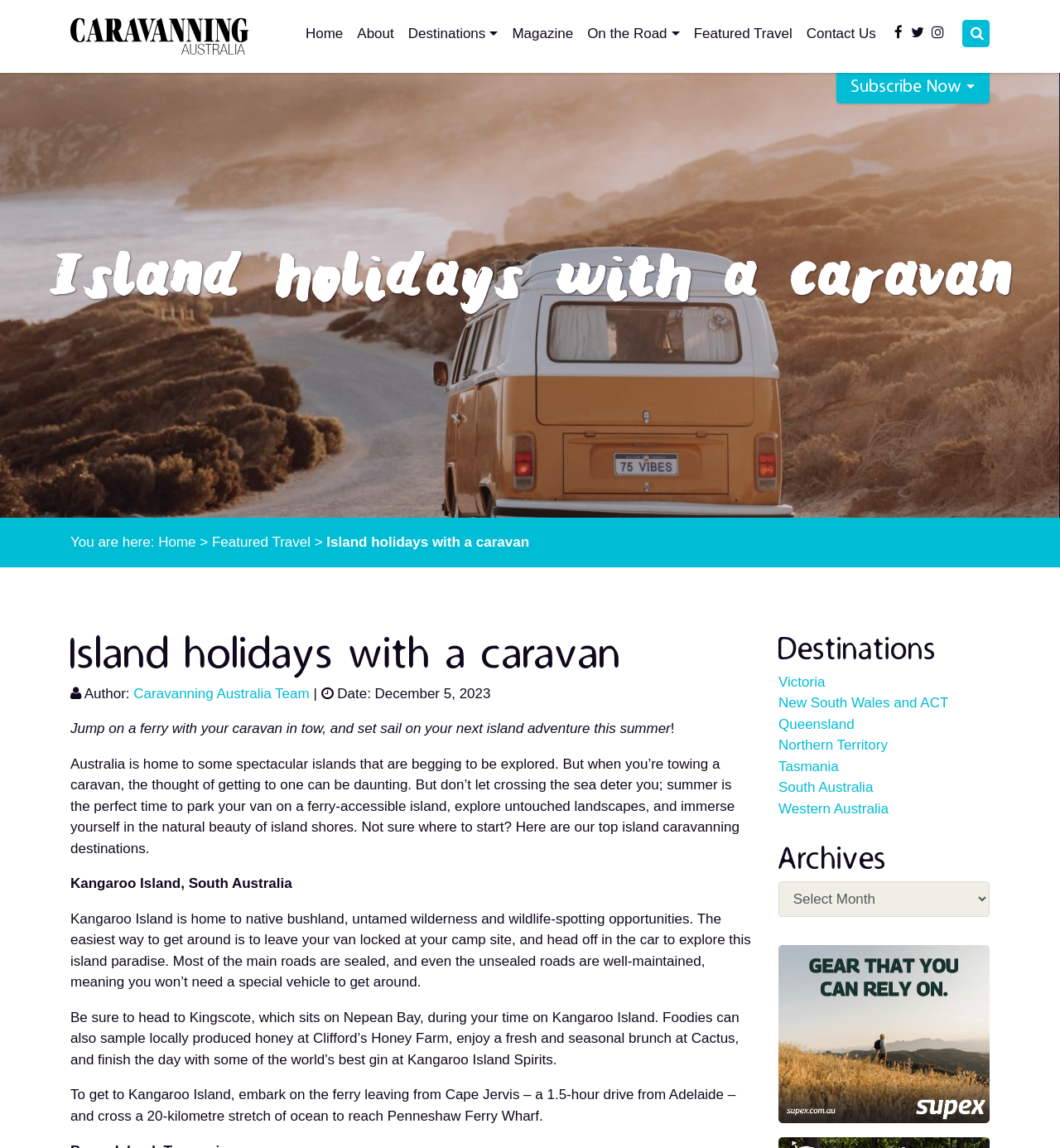Provide your answer to the question using just one word or phrase: Where can you sample locally produced honey on Kangaroo Island?

Clifford's Honey Farm